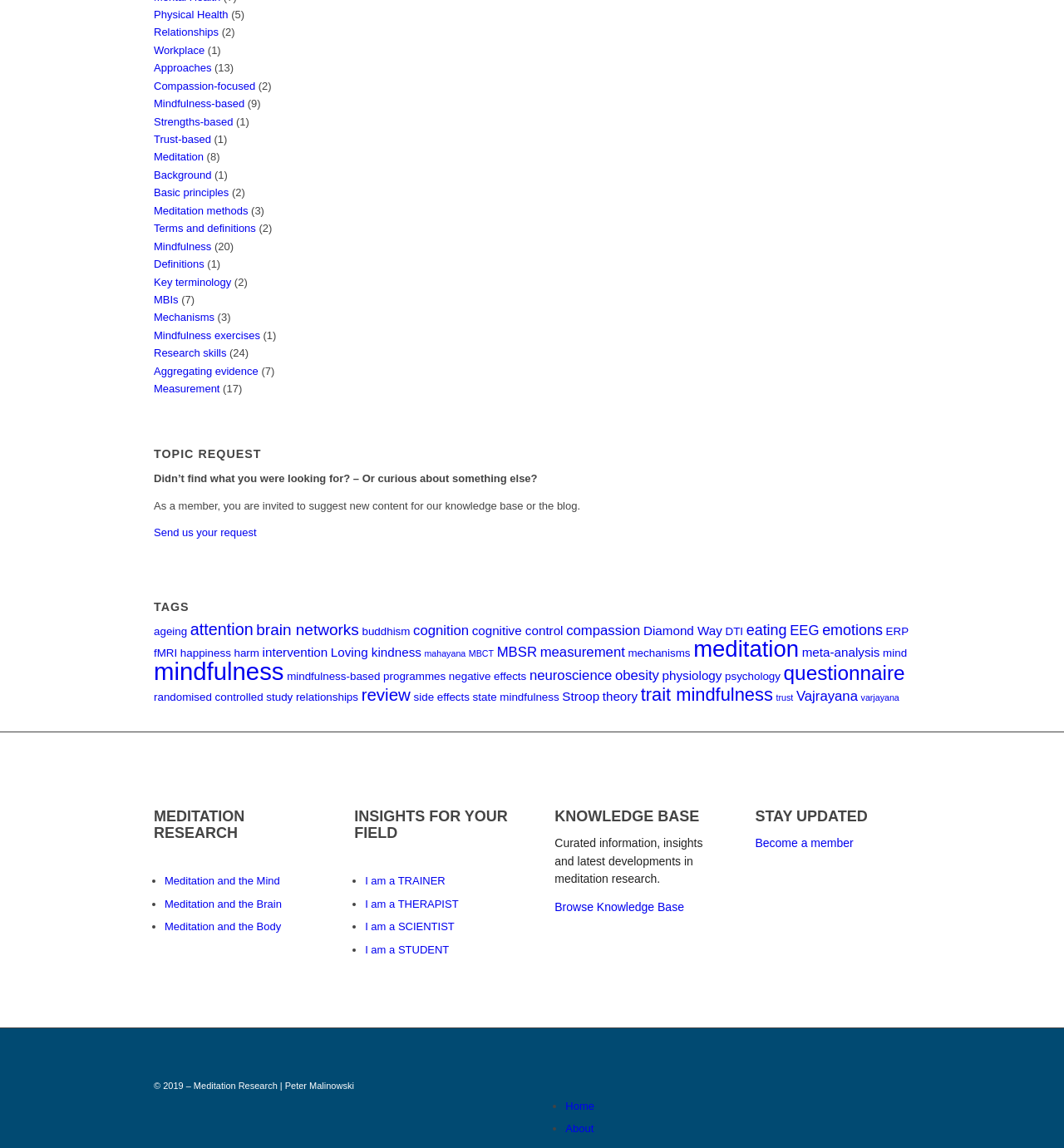Based on the element description "Home", predict the bounding box coordinates of the UI element.

[0.531, 0.958, 0.559, 0.969]